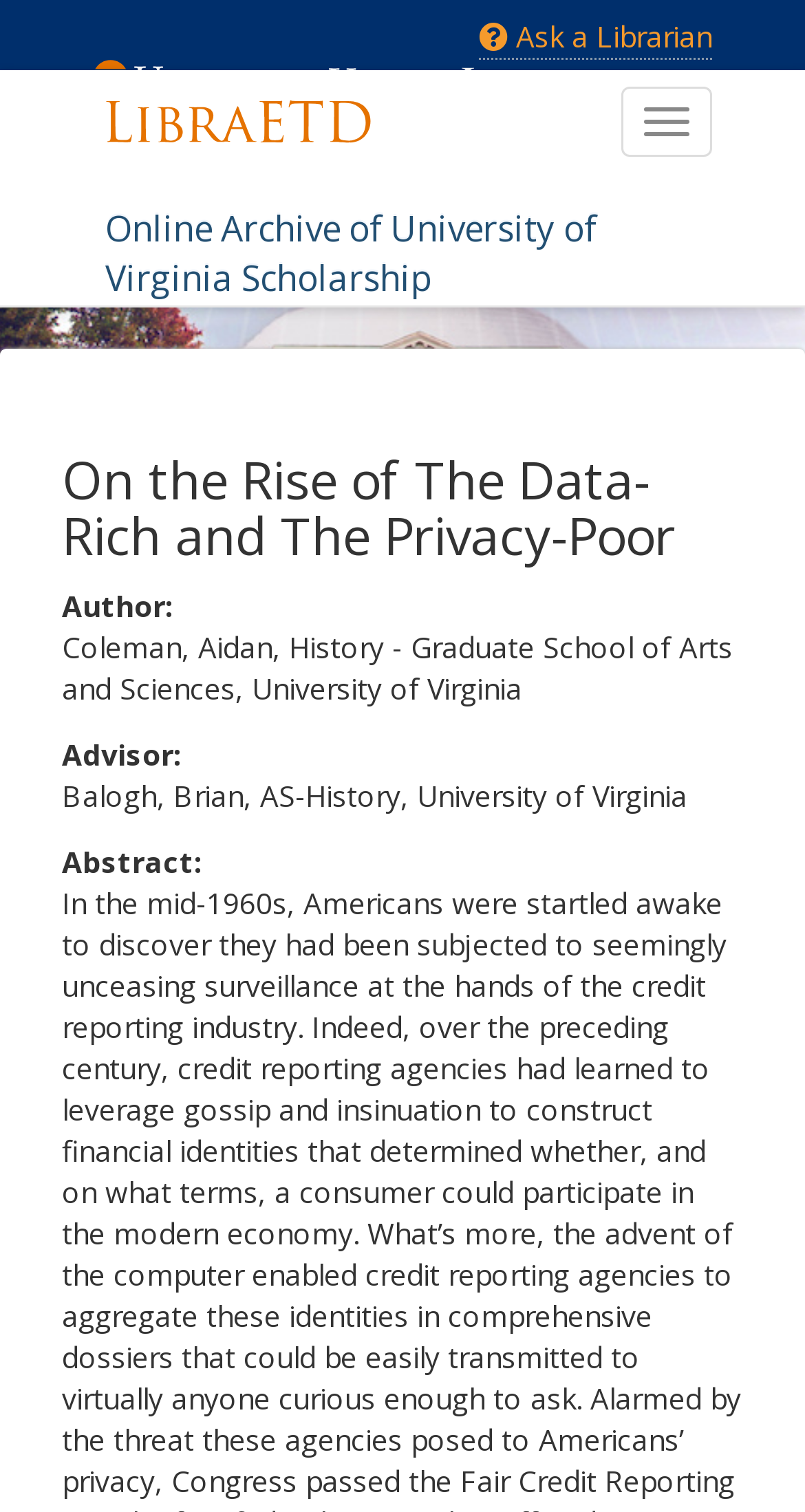Generate a thorough description of the webpage.

The webpage is about an academic article titled "On the Rise of The Data-Rich and The Privacy-Poor". At the top left, there is a link to "Ask a Librarian" and an image of the University of Virginia Library, accompanied by a link to the library's website. To the right of these elements, there is a button to toggle navigation.

Below these top elements, there is an image of the LIBRA Logo, followed by a static text describing the online archive of University of Virginia Scholarship. The main content of the webpage is headed by a title "On the Rise of The Data-Rich and The Privacy-Poor", which is centered near the top of the page.

Under the title, there are several lines of text providing information about the article, including the author's name, advisor's name, and an abstract. The author's name is listed as Coleman, Aidan, from the History department of the University of Virginia, and the advisor's name is Balogh, Brian, from the same department. The abstract is a brief summary of the article's content.